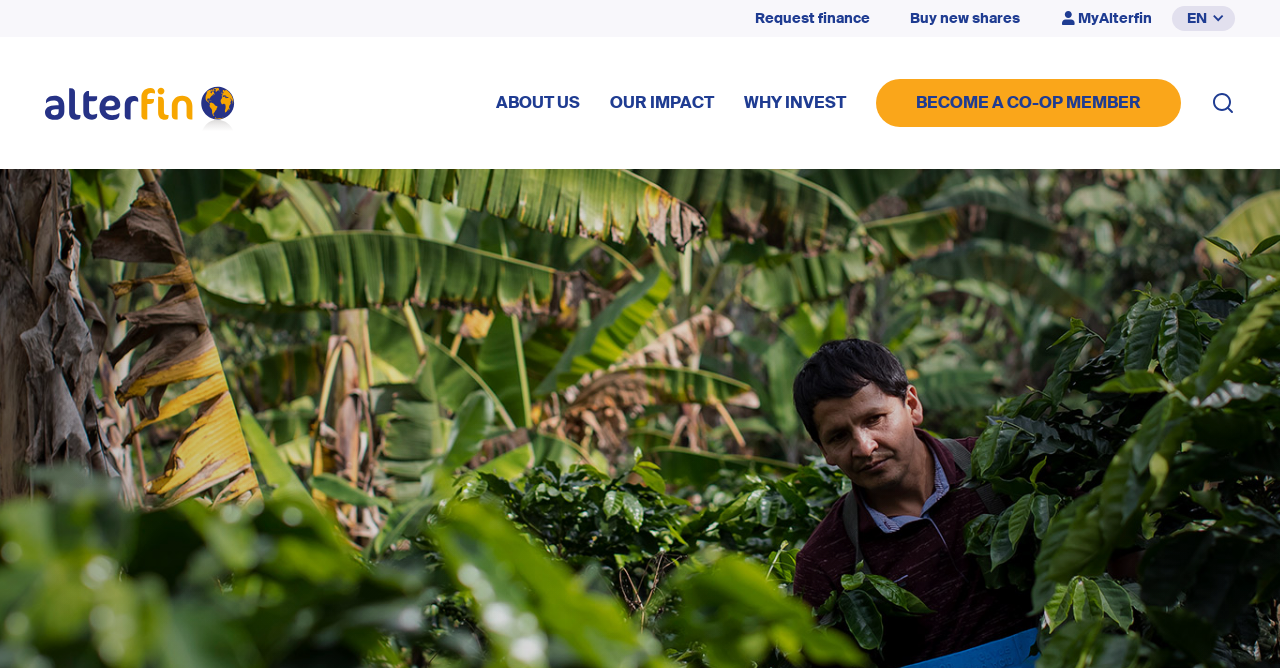Provide the bounding box coordinates for the area that should be clicked to complete the instruction: "Visit 'home'".

[0.035, 0.1, 0.183, 0.208]